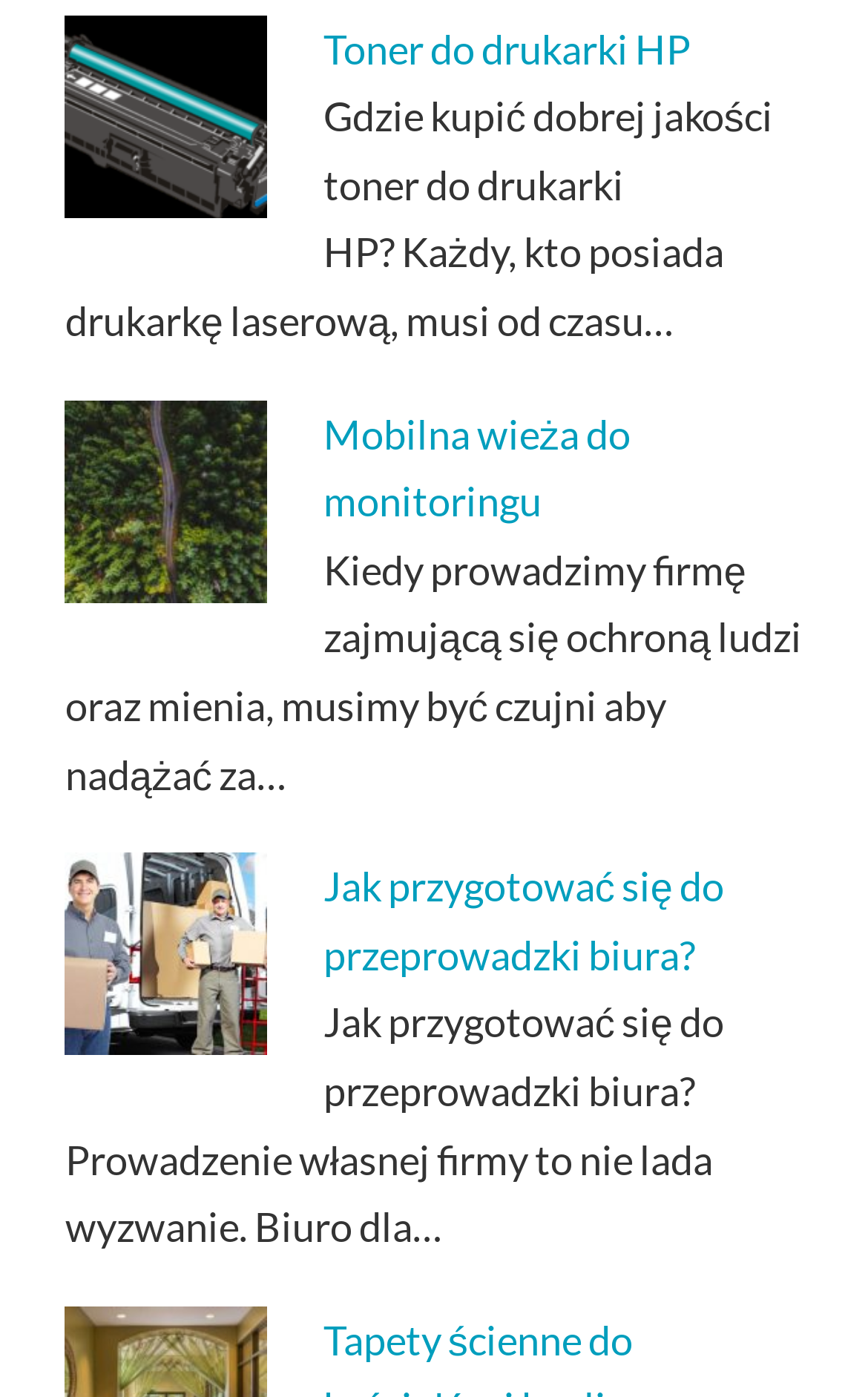Provide a brief response to the question below using a single word or phrase: 
How many links are there on the webpage?

6